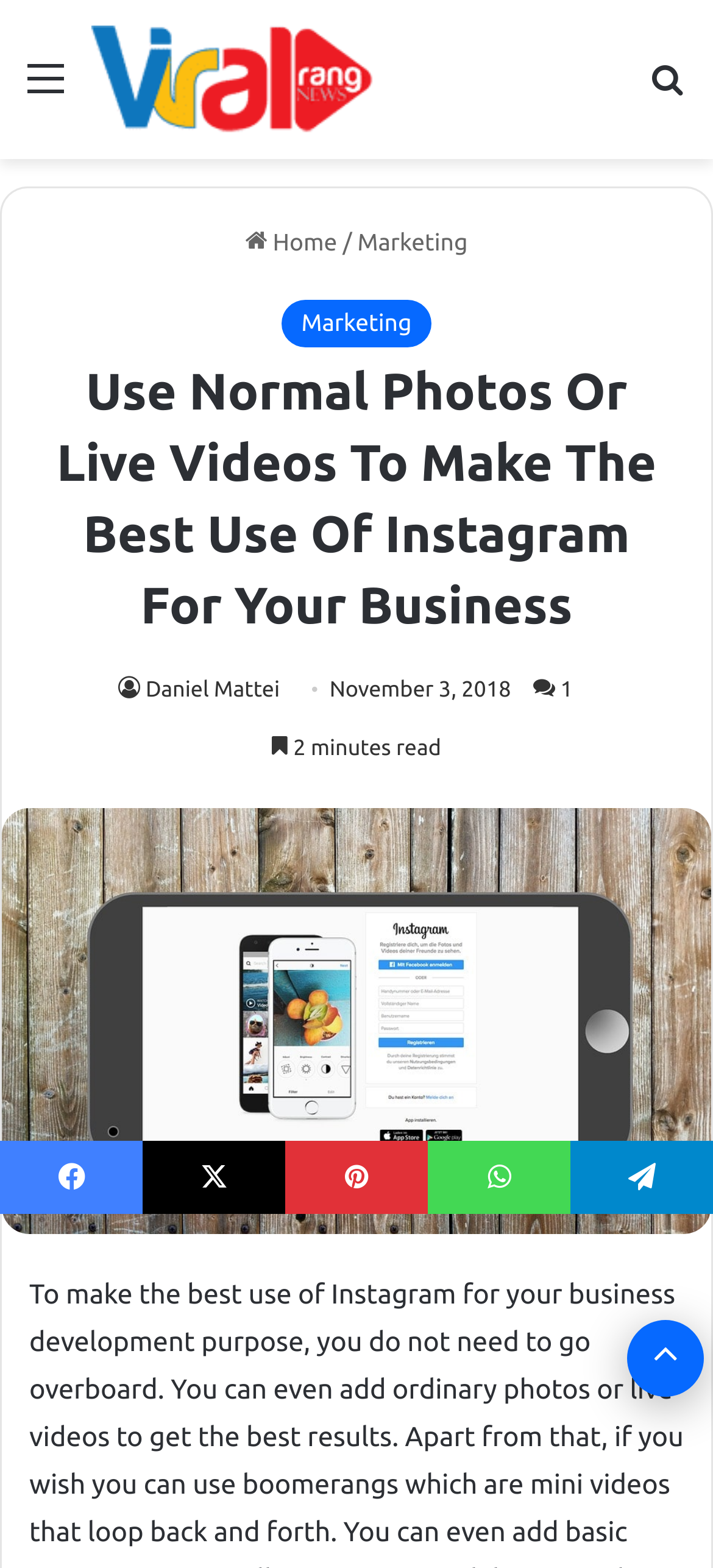Specify the bounding box coordinates for the region that must be clicked to perform the given instruction: "Go to the home page".

[0.344, 0.146, 0.473, 0.163]